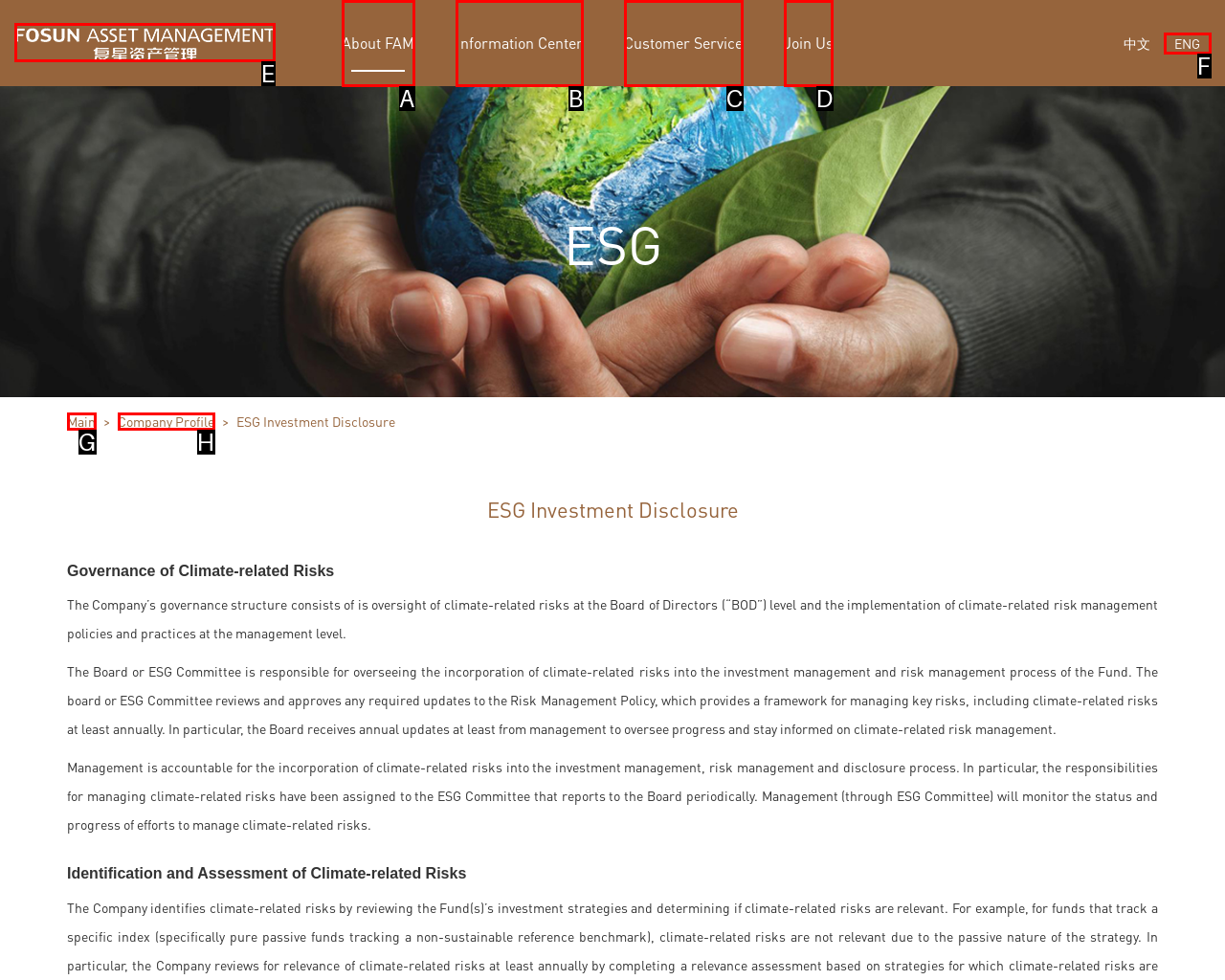Identify the HTML element that should be clicked to accomplish the task: Click the 'Join Us' link
Provide the option's letter from the given choices.

D